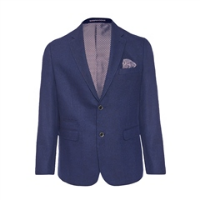From the image, can you give a detailed response to the question below:
What is the original retail price of the blazer?

The caption provides the original retail price of the blazer as 1,261.23 CNY, which is mentioned as a comparison to the discounted price.